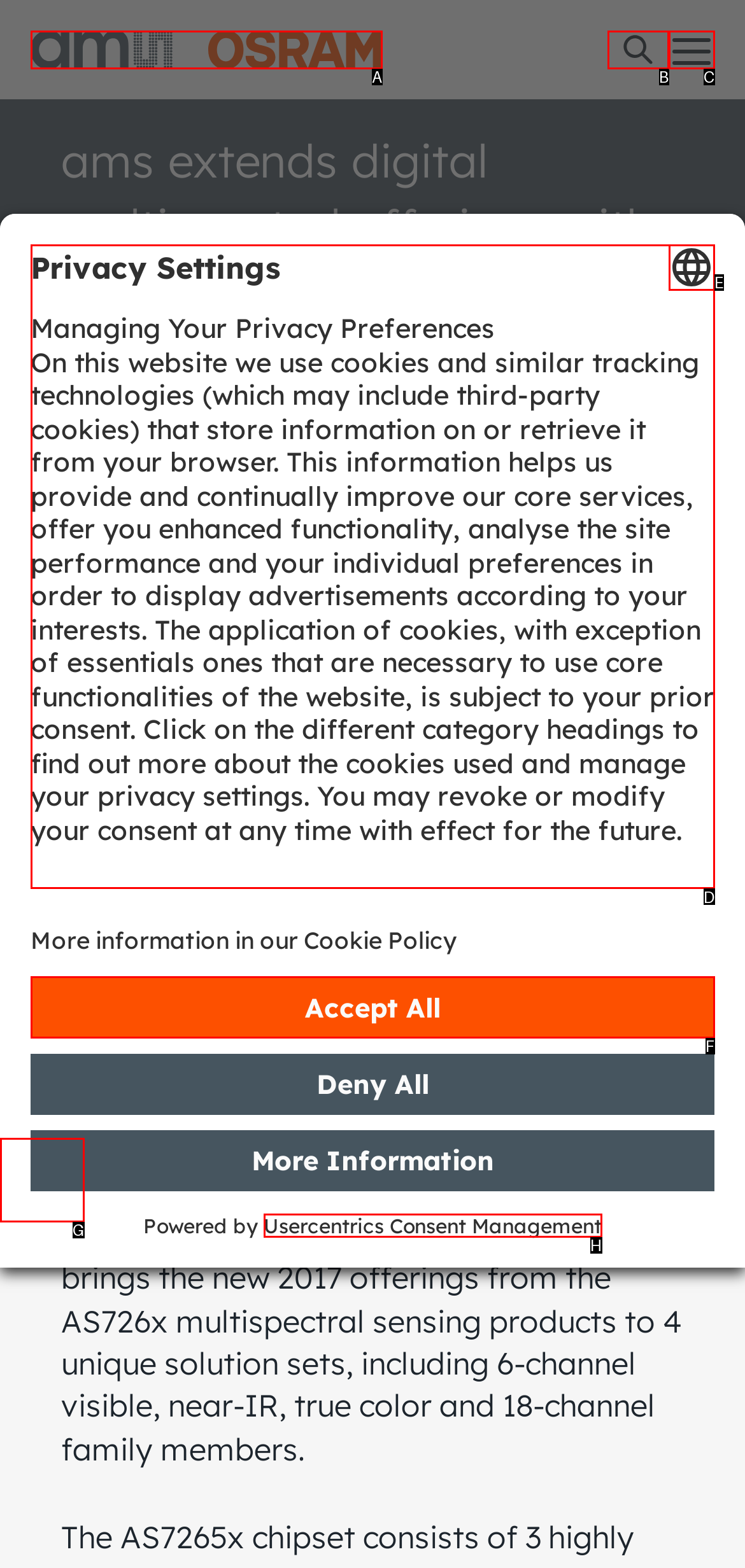From the provided options, pick the HTML element that matches the description: Usercentrics Consent Management. Respond with the letter corresponding to your choice.

H